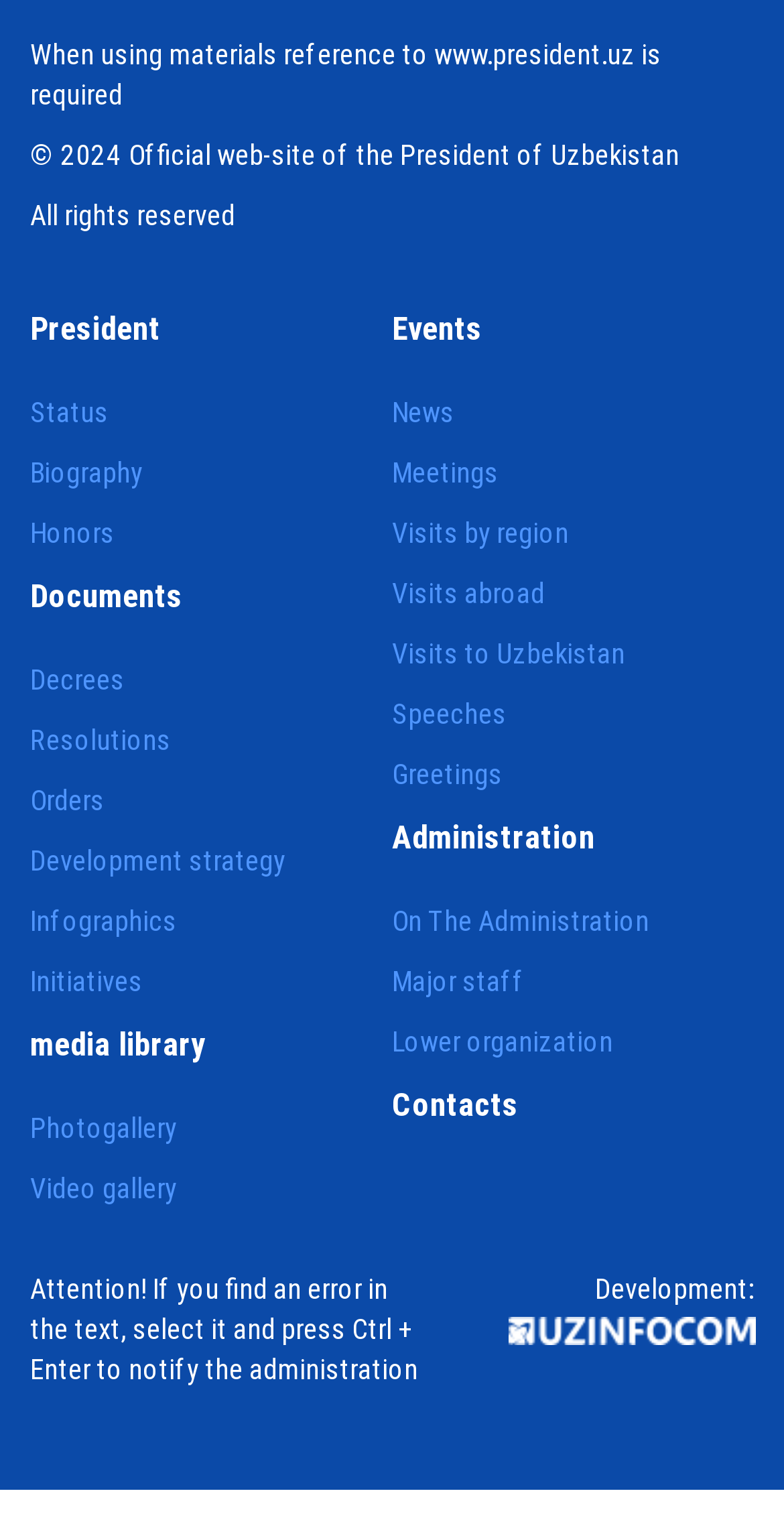Find the bounding box coordinates of the area that needs to be clicked in order to achieve the following instruction: "Access the media library". The coordinates should be specified as four float numbers between 0 and 1, i.e., [left, top, right, bottom].

[0.038, 0.958, 0.262, 0.984]